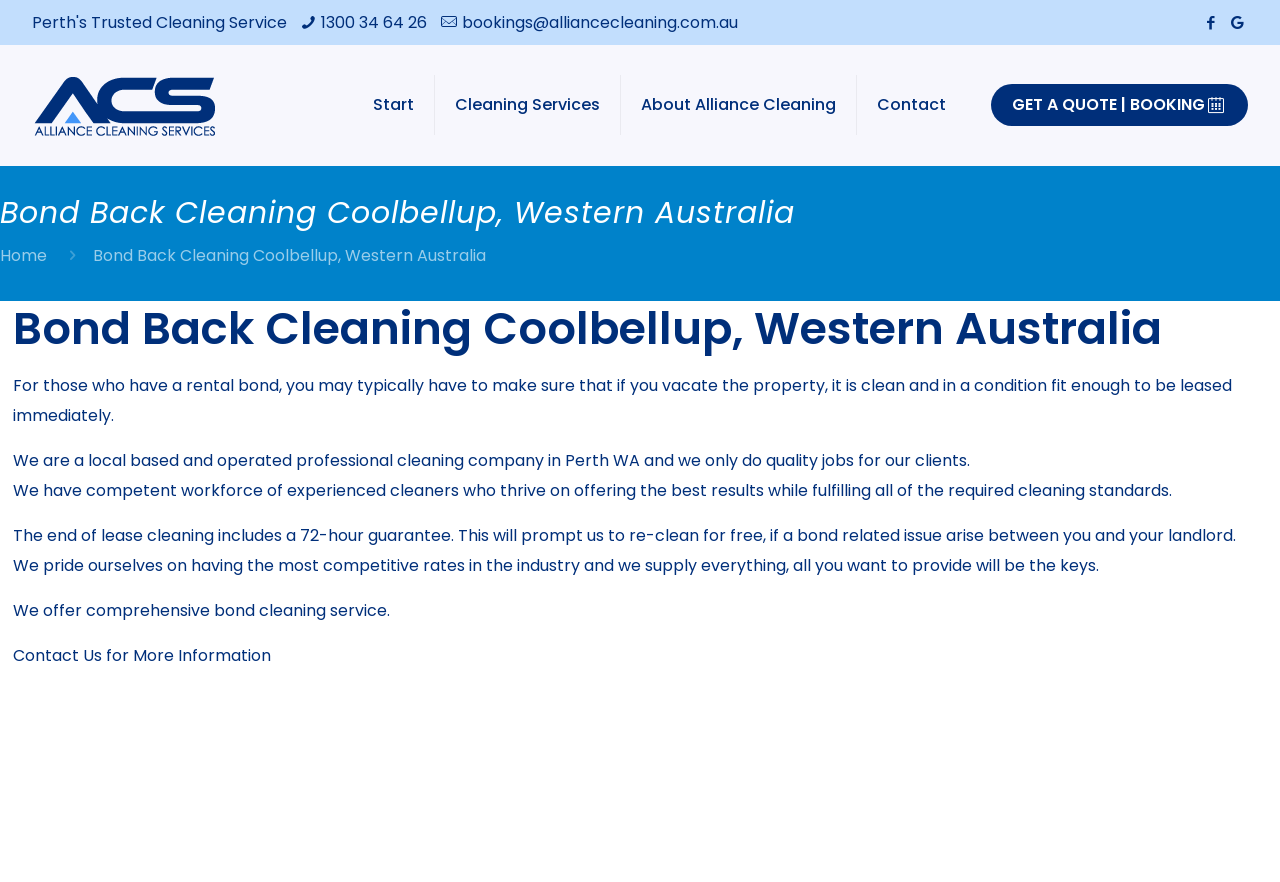Please provide a one-word or phrase answer to the question: 
What is the purpose of the bond back cleaning service?

To ensure the property is clean and fit for leasing